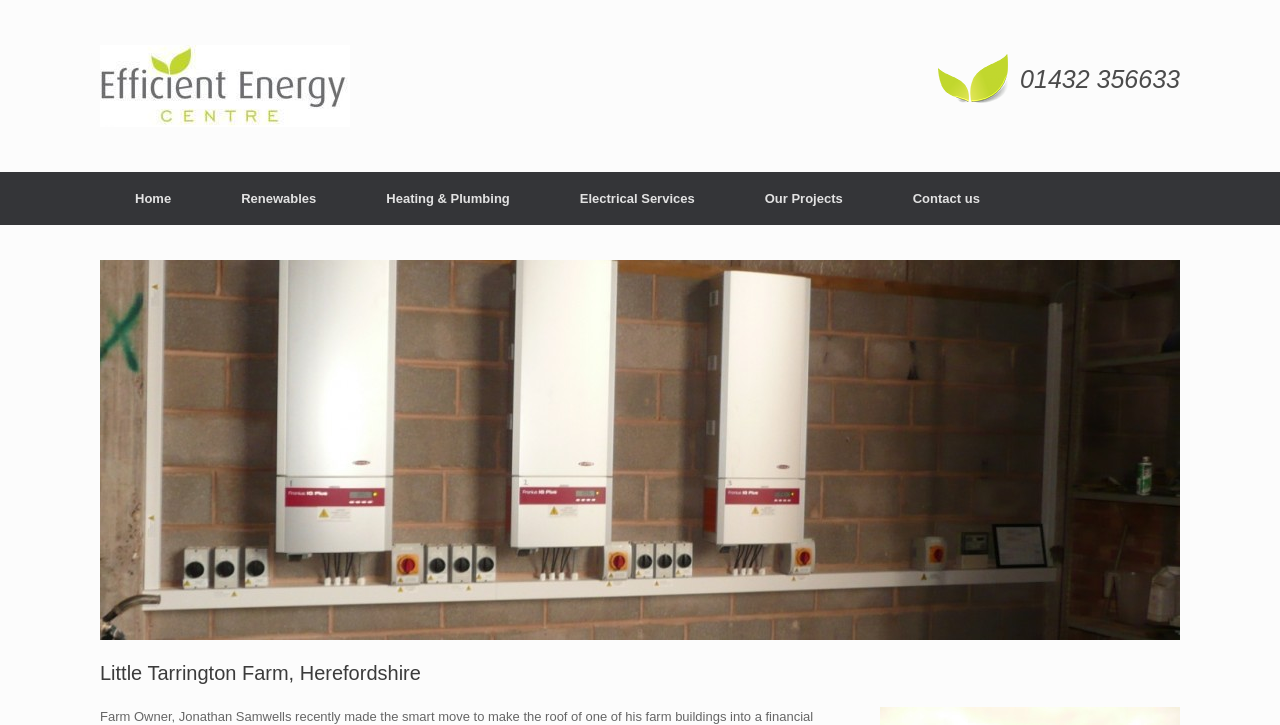What is the phone number on the top right?
Give a one-word or short-phrase answer derived from the screenshot.

01432 356633